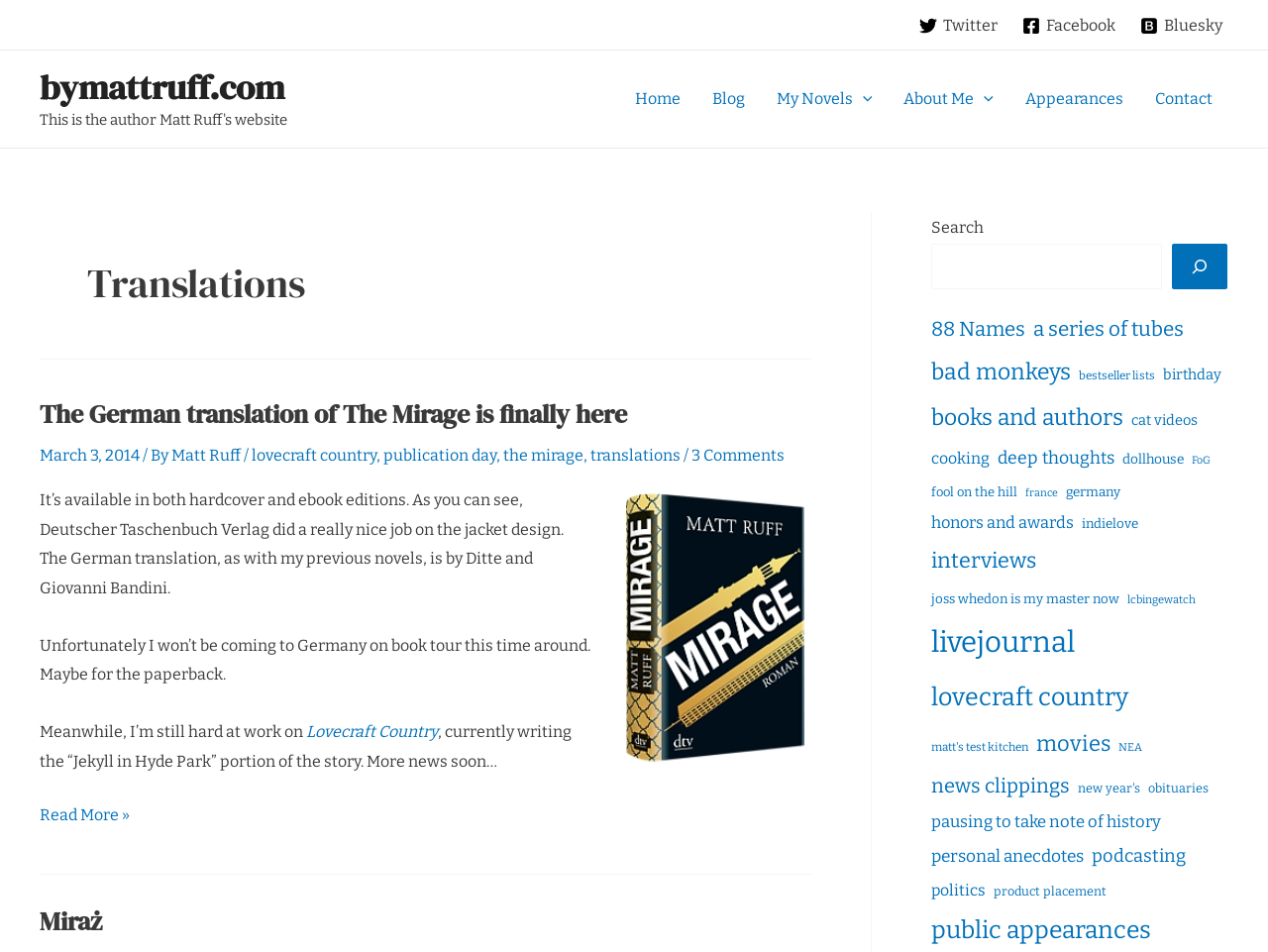Could you indicate the bounding box coordinates of the region to click in order to complete this instruction: "Explore the Lovecraft Country category".

[0.734, 0.706, 0.89, 0.758]